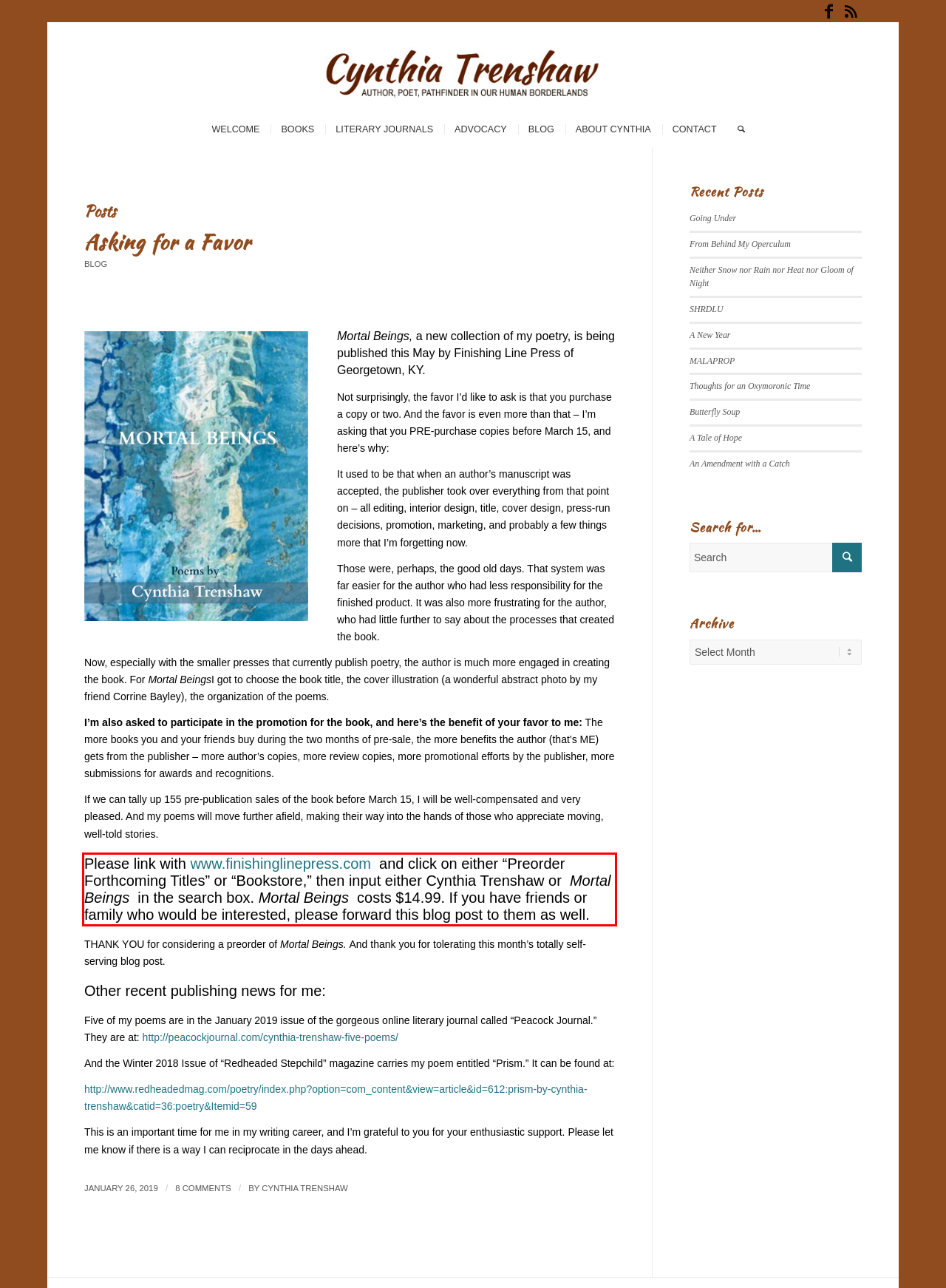With the given screenshot of a webpage, locate the red rectangle bounding box and extract the text content using OCR.

Please link with www.finishinglinepress.com and click on either “Preorder Forthcoming Titles” or “Bookstore,” then input either Cynthia Trenshaw or Mortal Beings in the search box. Mortal Beings costs $14.99. If you have friends or family who would be interested, please forward this blog post to them as well.